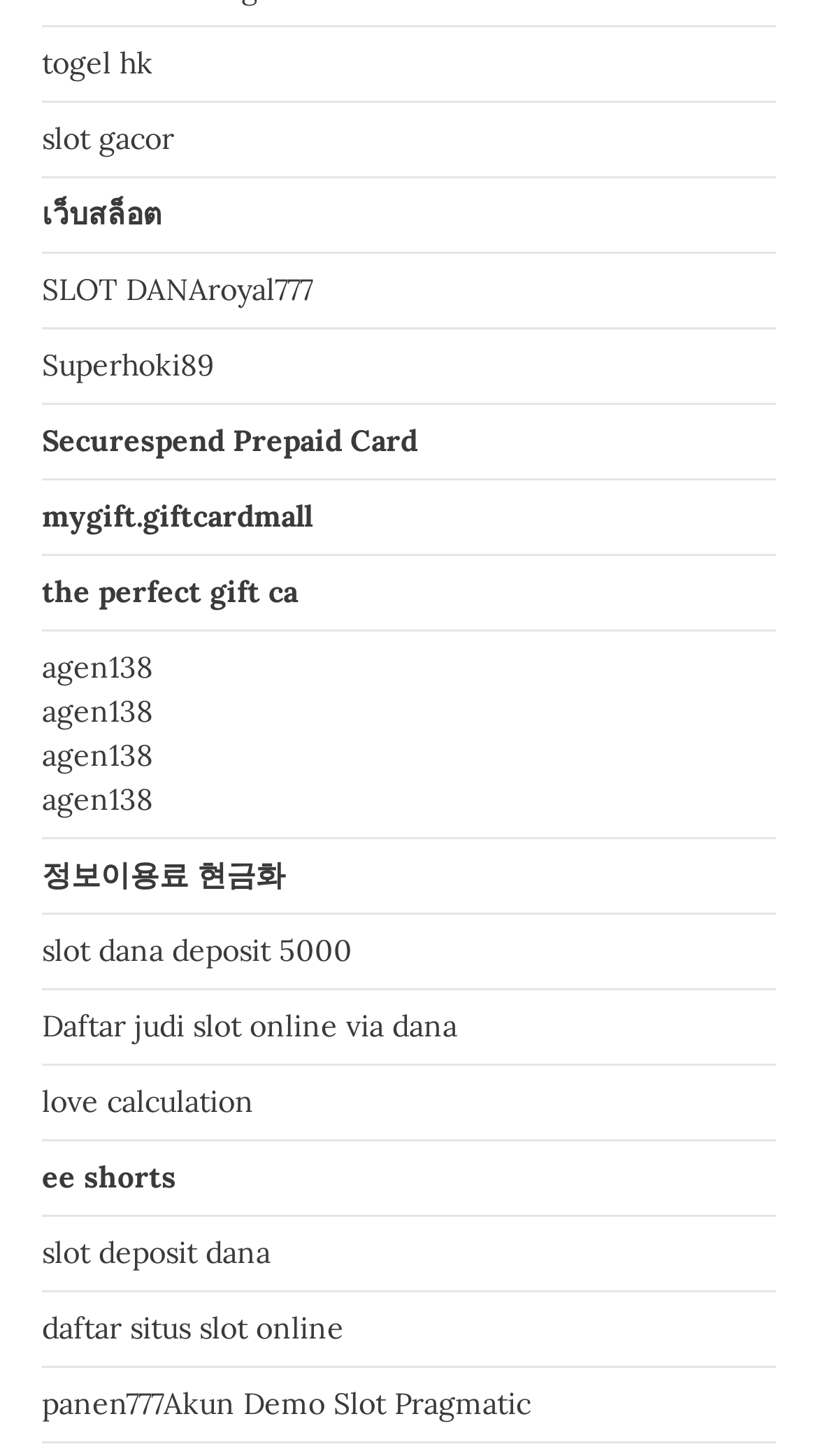How many links are below the middle of the webpage?
Based on the screenshot, provide your answer in one word or phrase.

17